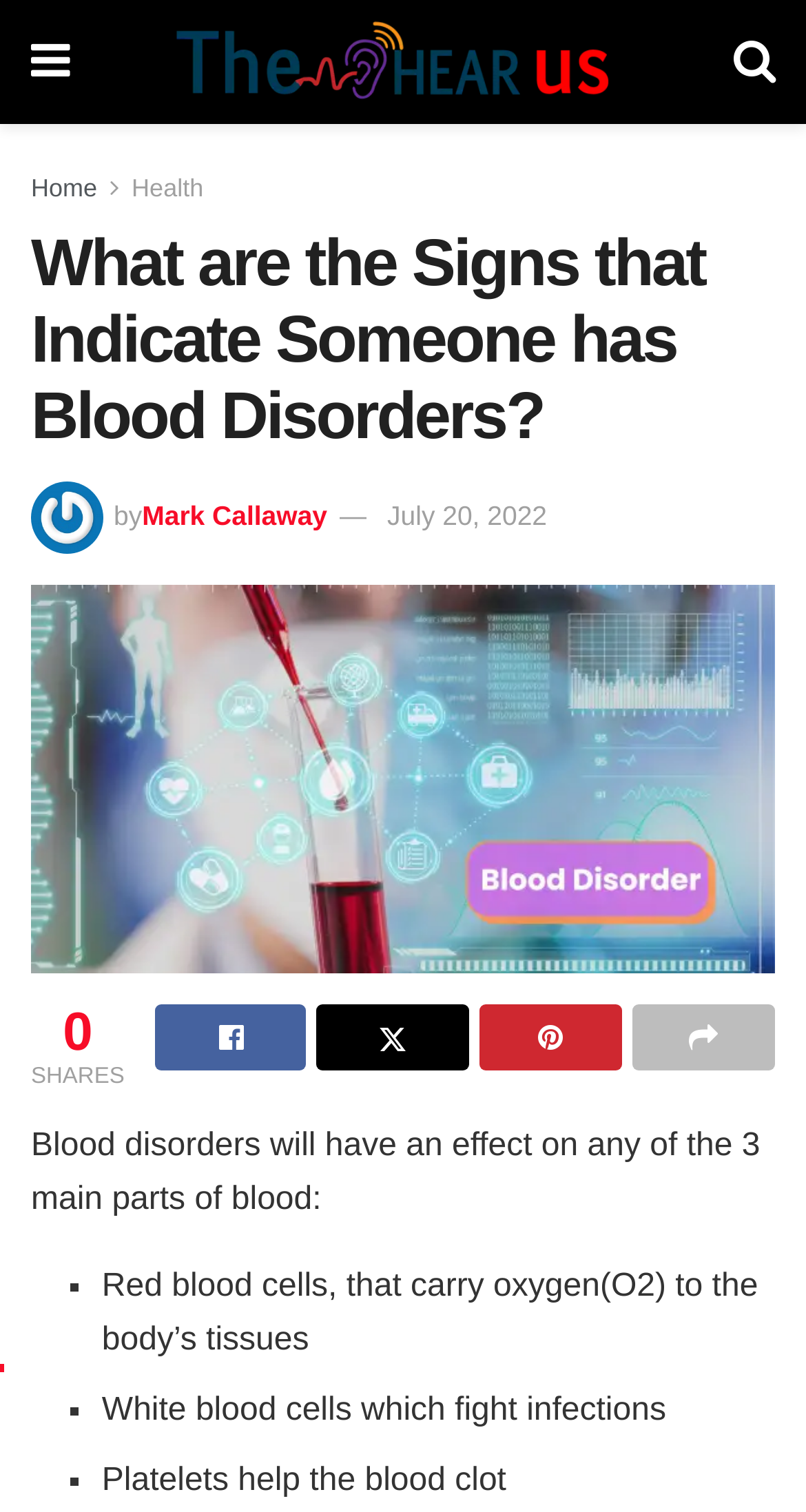Please identify the webpage's heading and generate its text content.

What are the Signs that Indicate Someone has Blood Disorders?